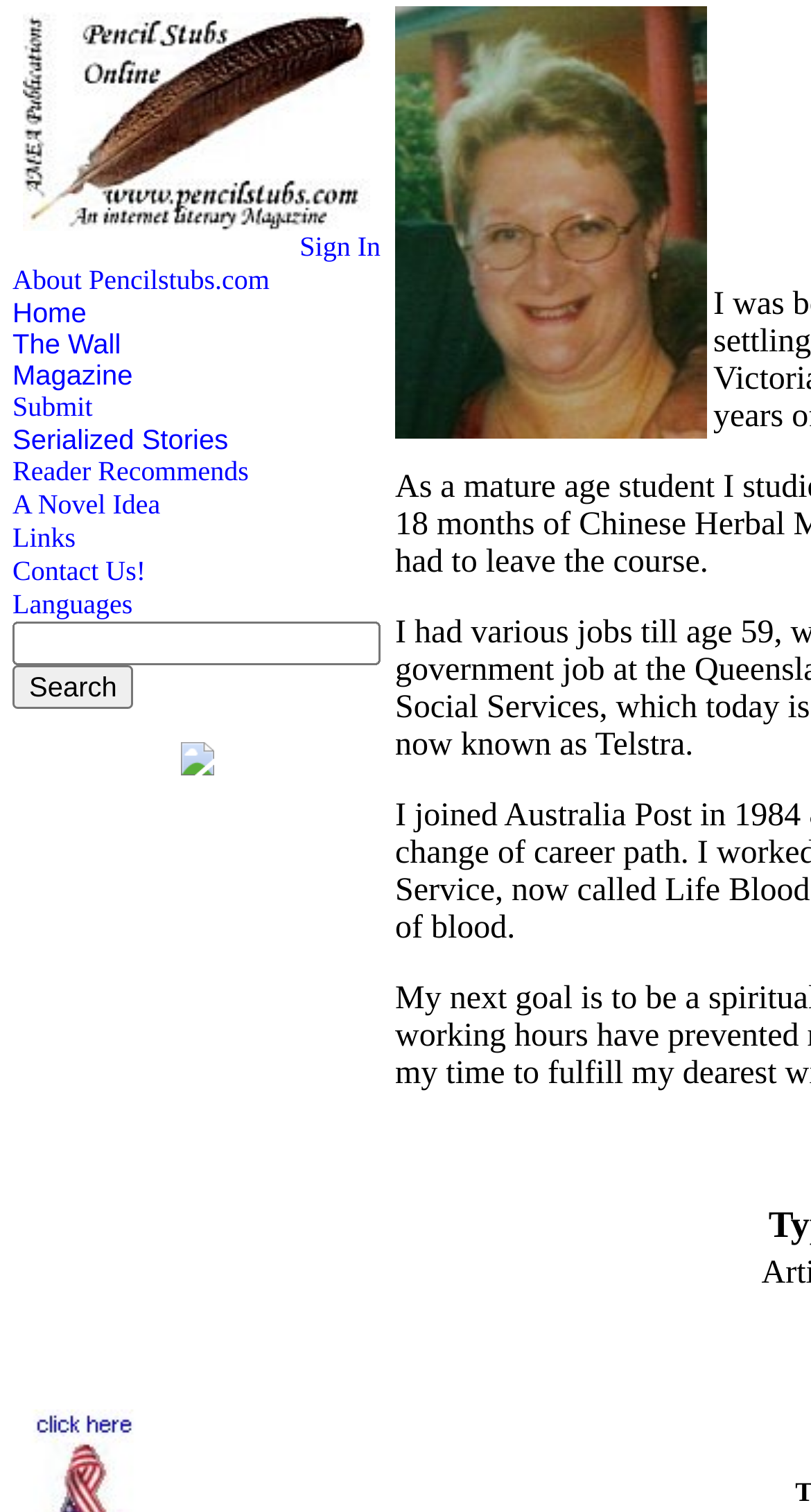Please pinpoint the bounding box coordinates for the region I should click to adhere to this instruction: "Go to About Pencilstubs.com".

[0.015, 0.175, 0.332, 0.195]